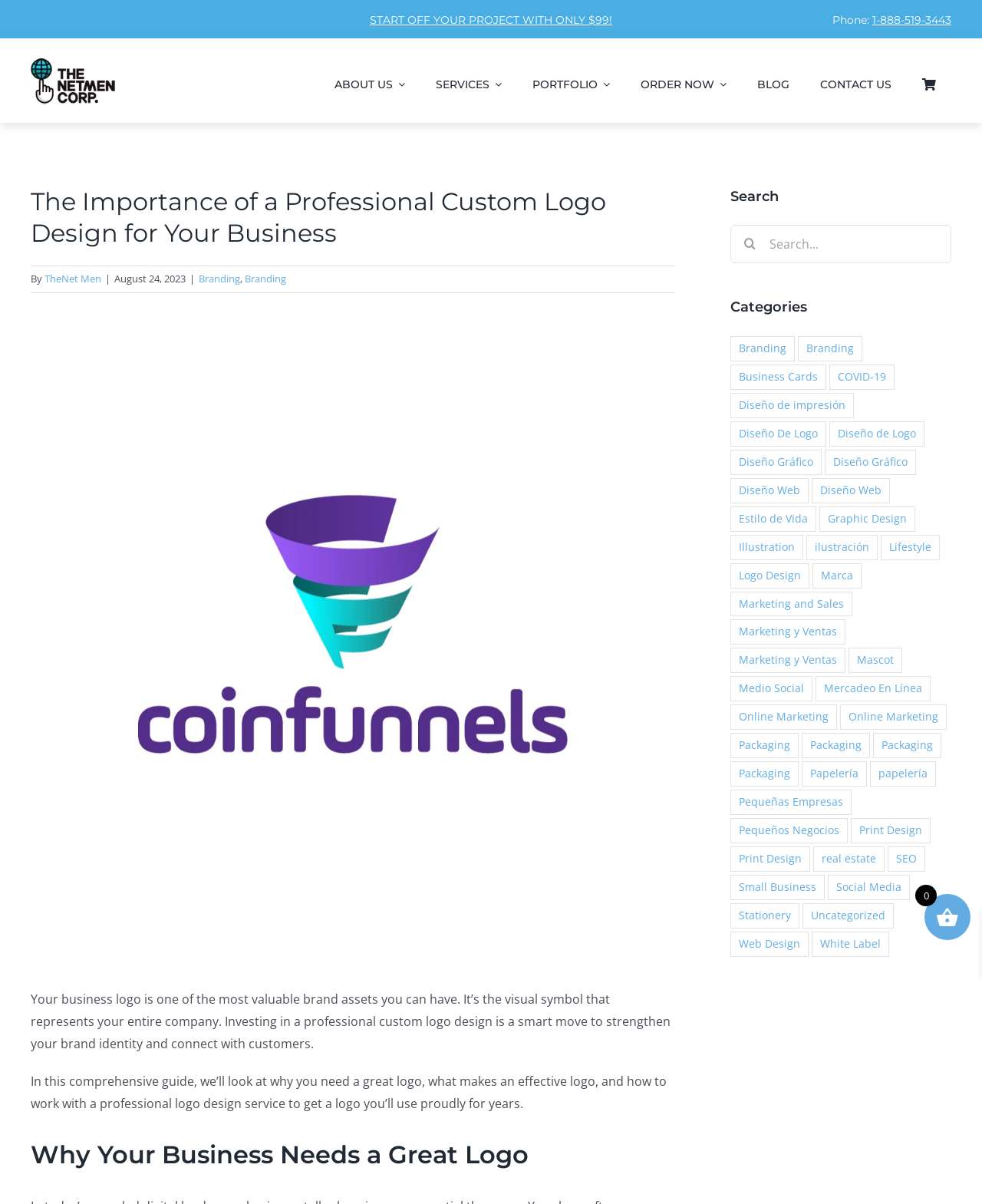From the webpage screenshot, predict the bounding box coordinates (top-left x, top-left y, bottom-right x, bottom-right y) for the UI element described here: alt="The NetMen Corp Logo"

[0.031, 0.039, 0.117, 0.053]